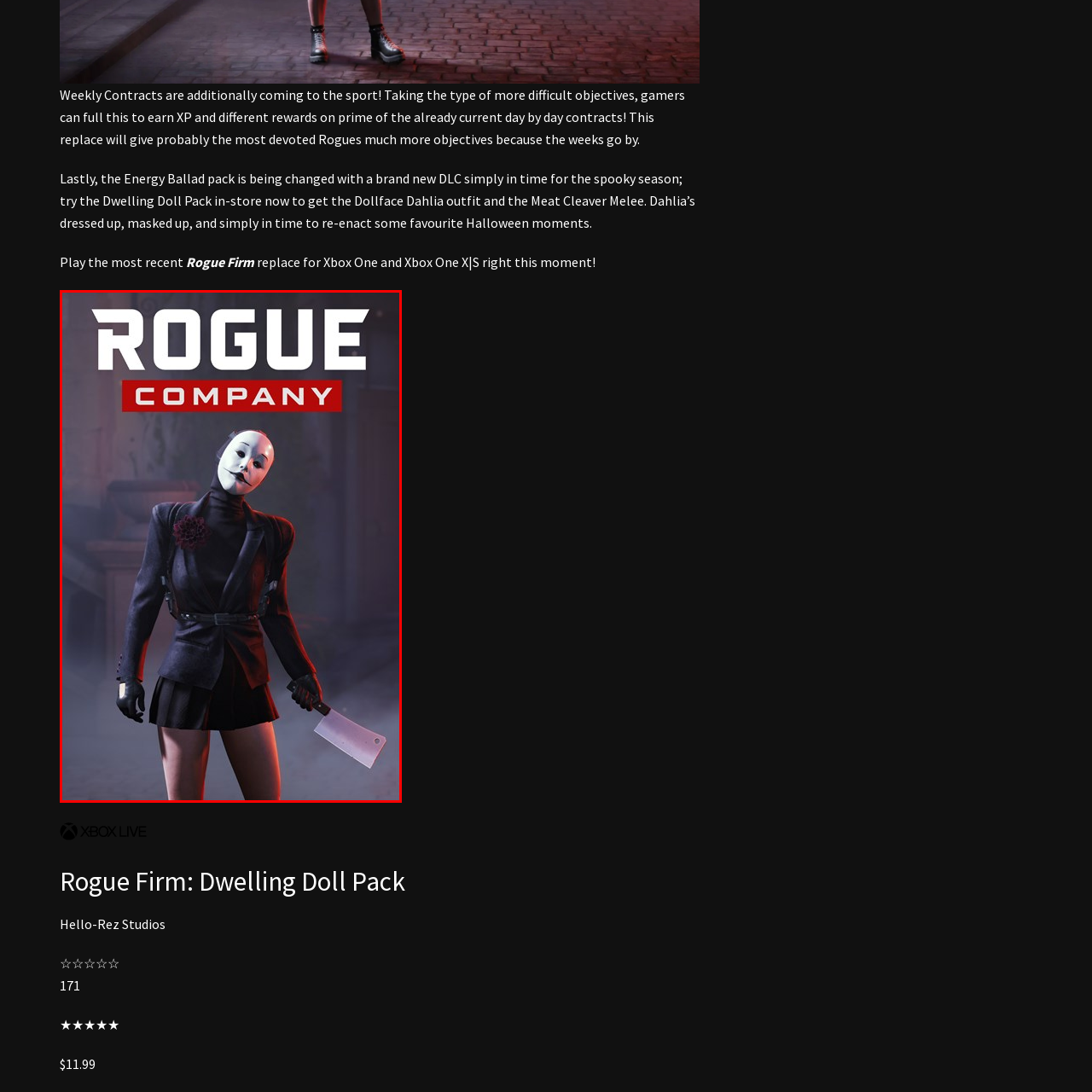What is the color of the flower accessory on the character's shoulder? Study the image bordered by the red bounding box and answer briefly using a single word or a phrase.

Crimson